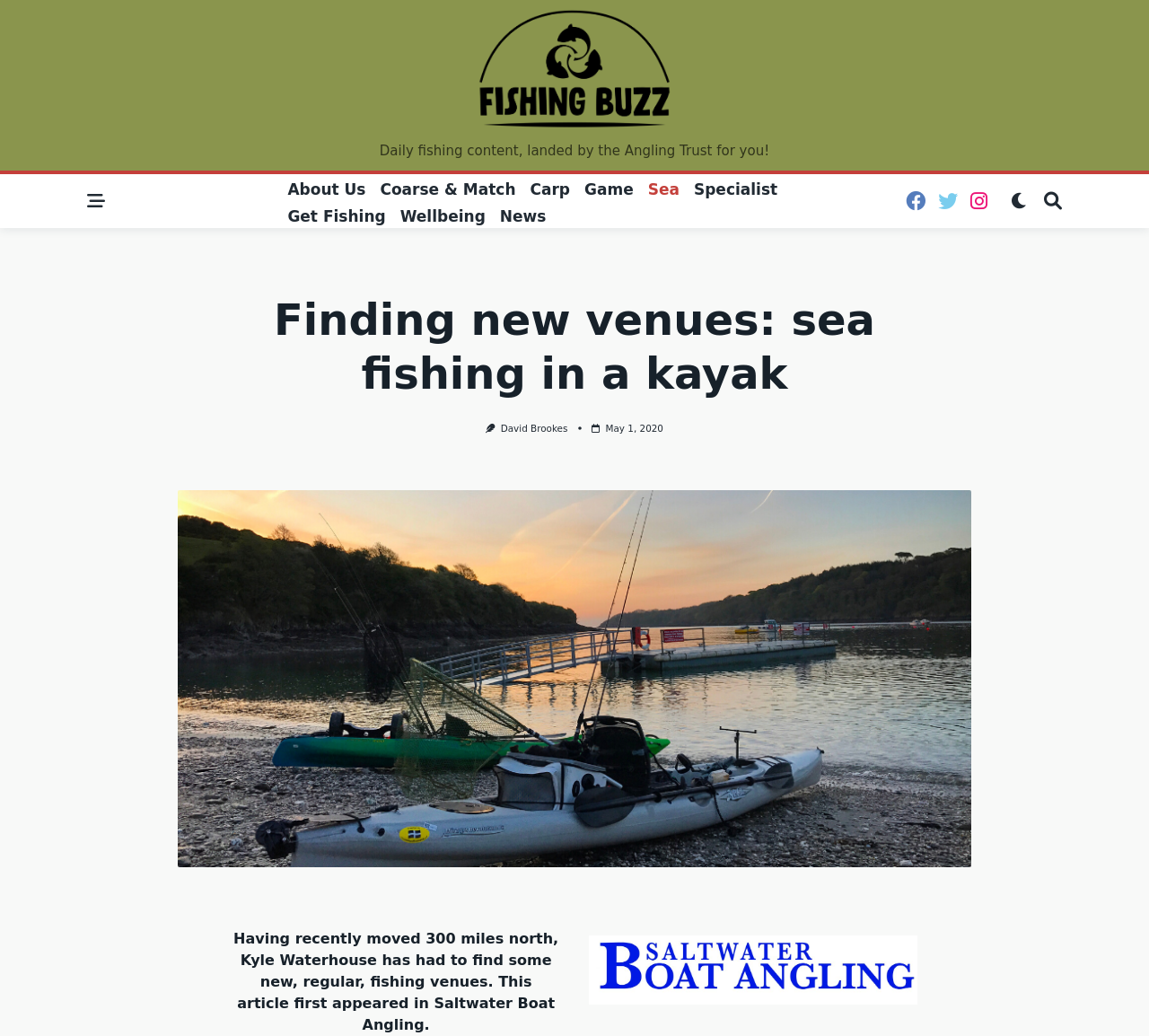What is the date of the article?
Please provide a detailed and thorough answer to the question.

The date of the article is mentioned in a link element as 'May 1, 2020', which is located below the heading of the article.